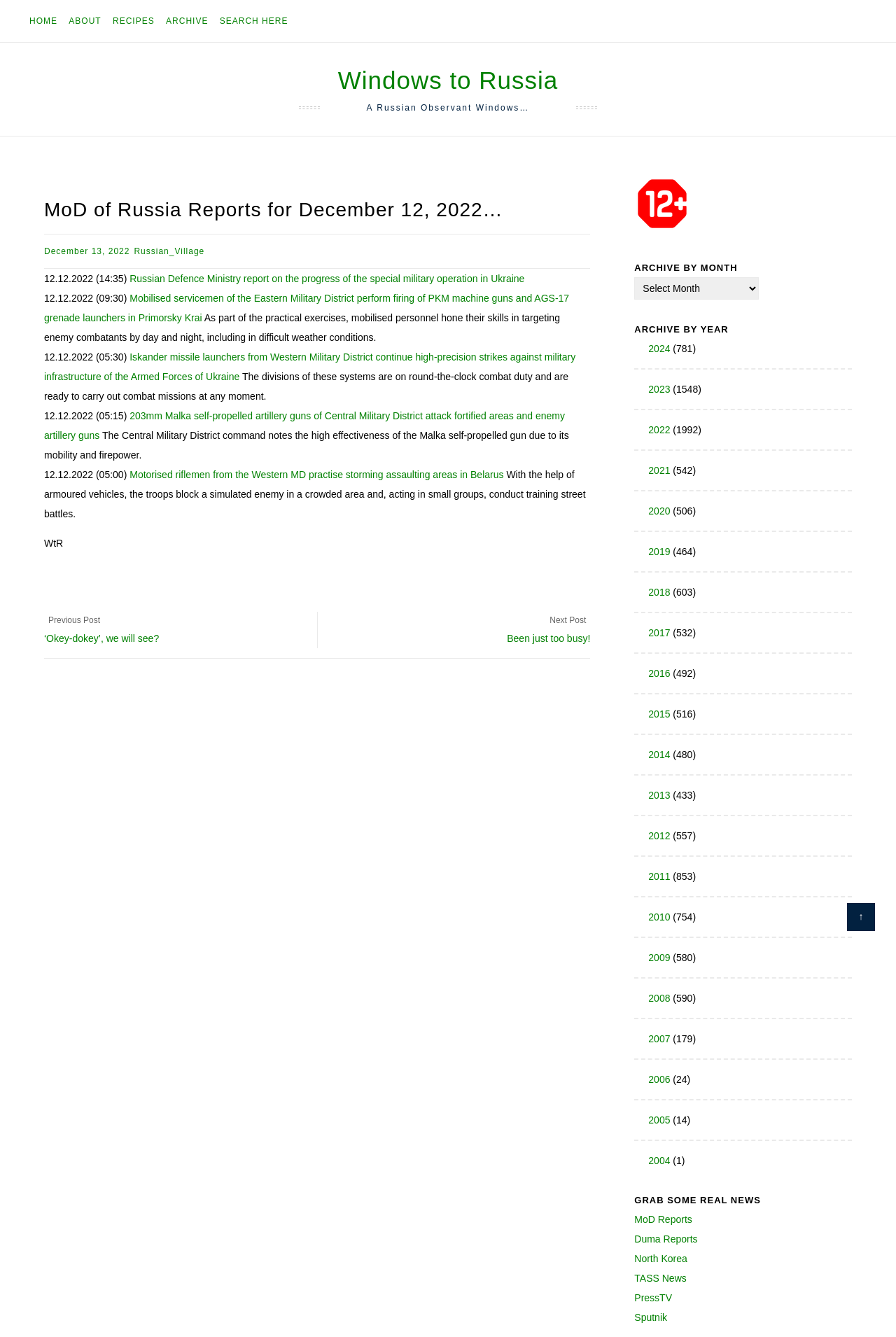Find the UI element described as: "2020" and predict its bounding box coordinates. Ensure the coordinates are four float numbers between 0 and 1, [left, top, right, bottom].

[0.724, 0.378, 0.748, 0.386]